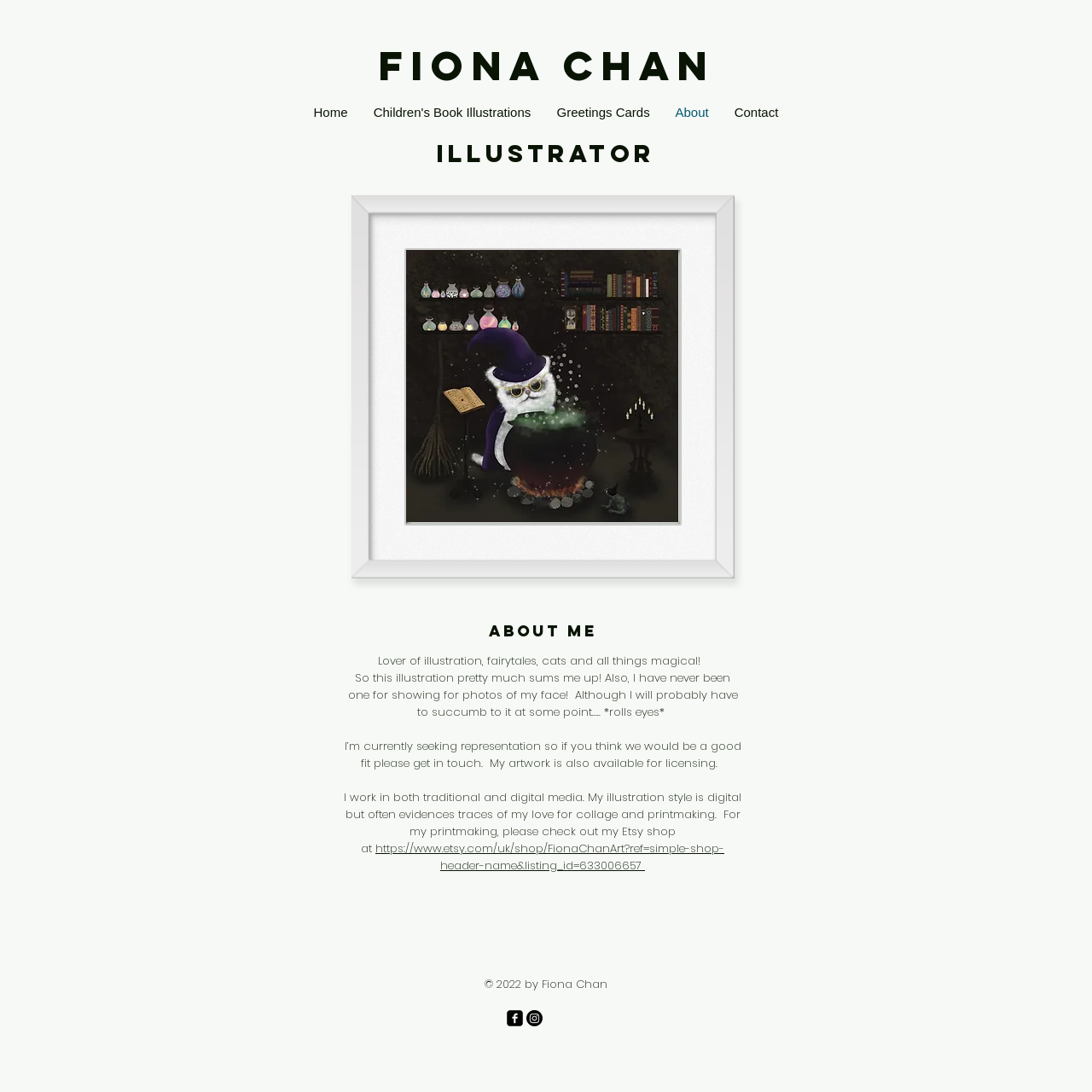Describe all significant elements and features of the webpage.

This webpage is about Fiona Chan, an illustrator, and is part of "My Site 1". At the top, there is a navigation menu with links to "Home", "Children's Book Illustrations", "Greetings Cards", "About", and "Contact". Below the navigation menu, there is a heading that reads "Illustrator". 

On the main content area, there is a large image taking up most of the space, which is an illustration of the author. Below the image, there are several paragraphs of text that introduce Fiona Chan, describing her as a lover of illustration, fairytales, cats, and all things magical. The text also mentions that she is seeking representation and that her artwork is available for licensing.

Further down, there is more text that describes her illustration style, which combines traditional and digital media, and mentions her Etsy shop. There is a link to her Etsy shop provided. 

At the bottom of the page, there is a copyright notice that reads "© 2022 by Fiona Chan" and a social bar with links to Facebook and Instagram, each accompanied by an icon.